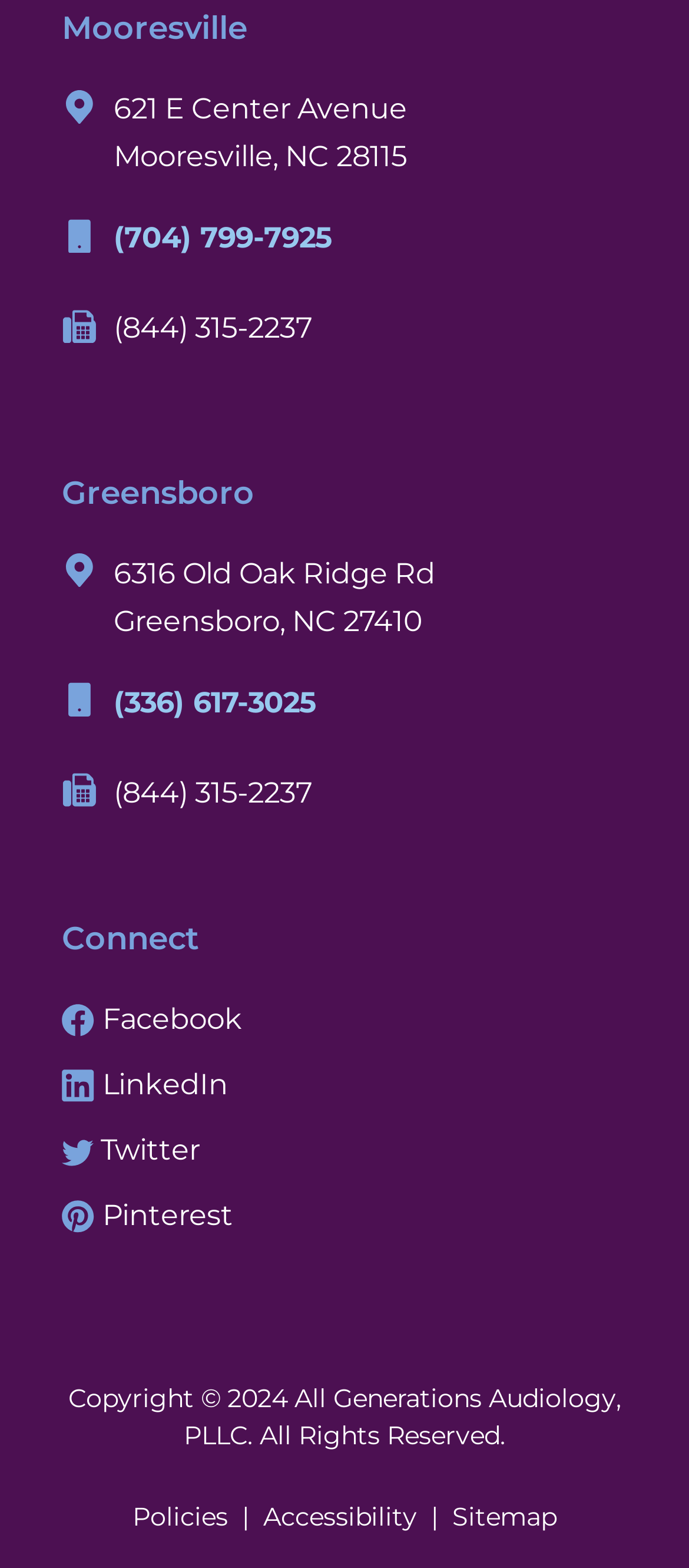What is the copyright year?
Use the image to give a comprehensive and detailed response to the question.

I found the copyright year by looking at the StaticText element with the text 'Copyright © 2024 All Generations Audiology, PLLC. All Rights Reserved.' which is a child of the root element and has a bounding box coordinate of [0.099, 0.881, 0.901, 0.926].